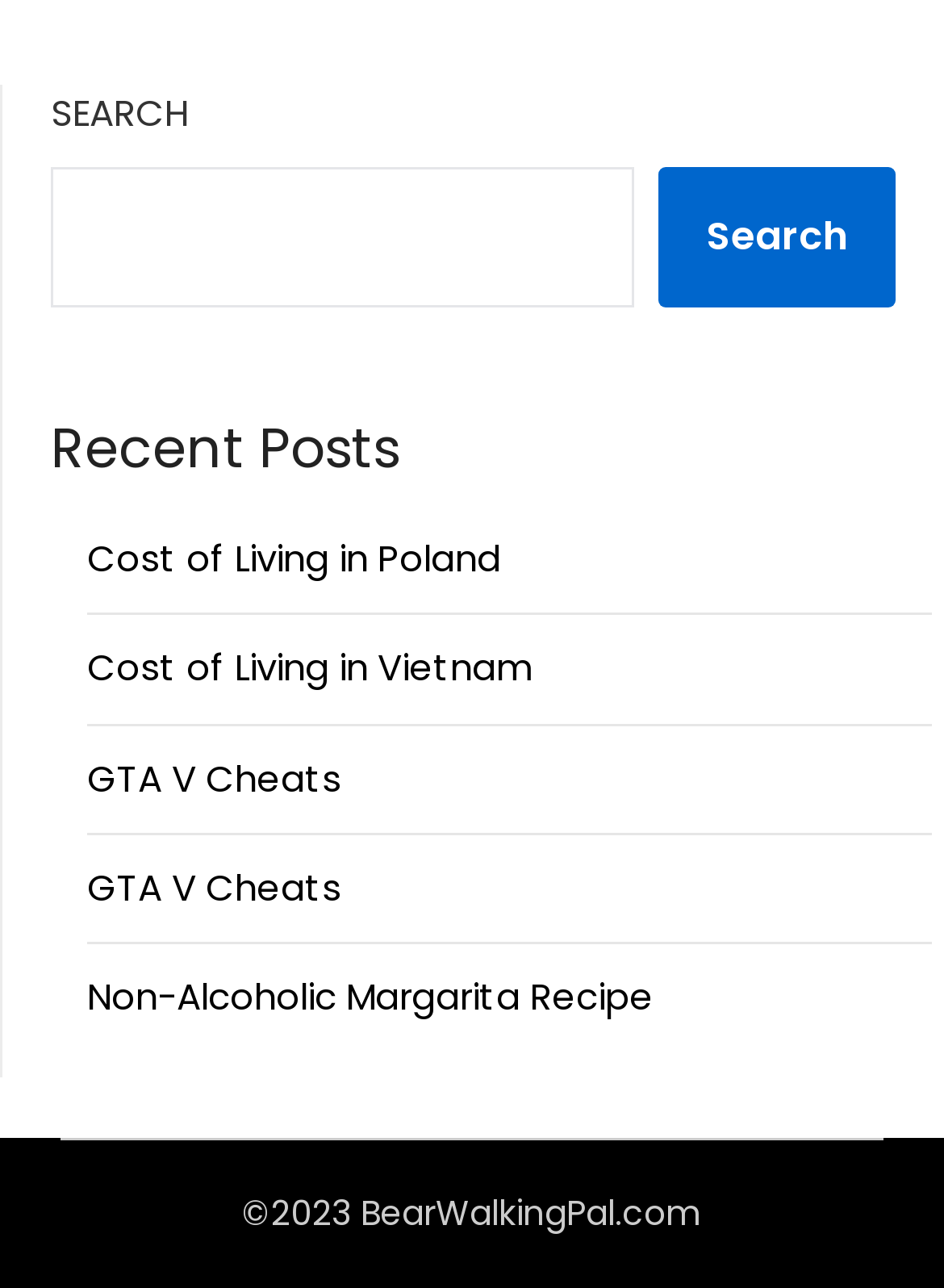What is the purpose of the search box? Please answer the question using a single word or phrase based on the image.

To search the website